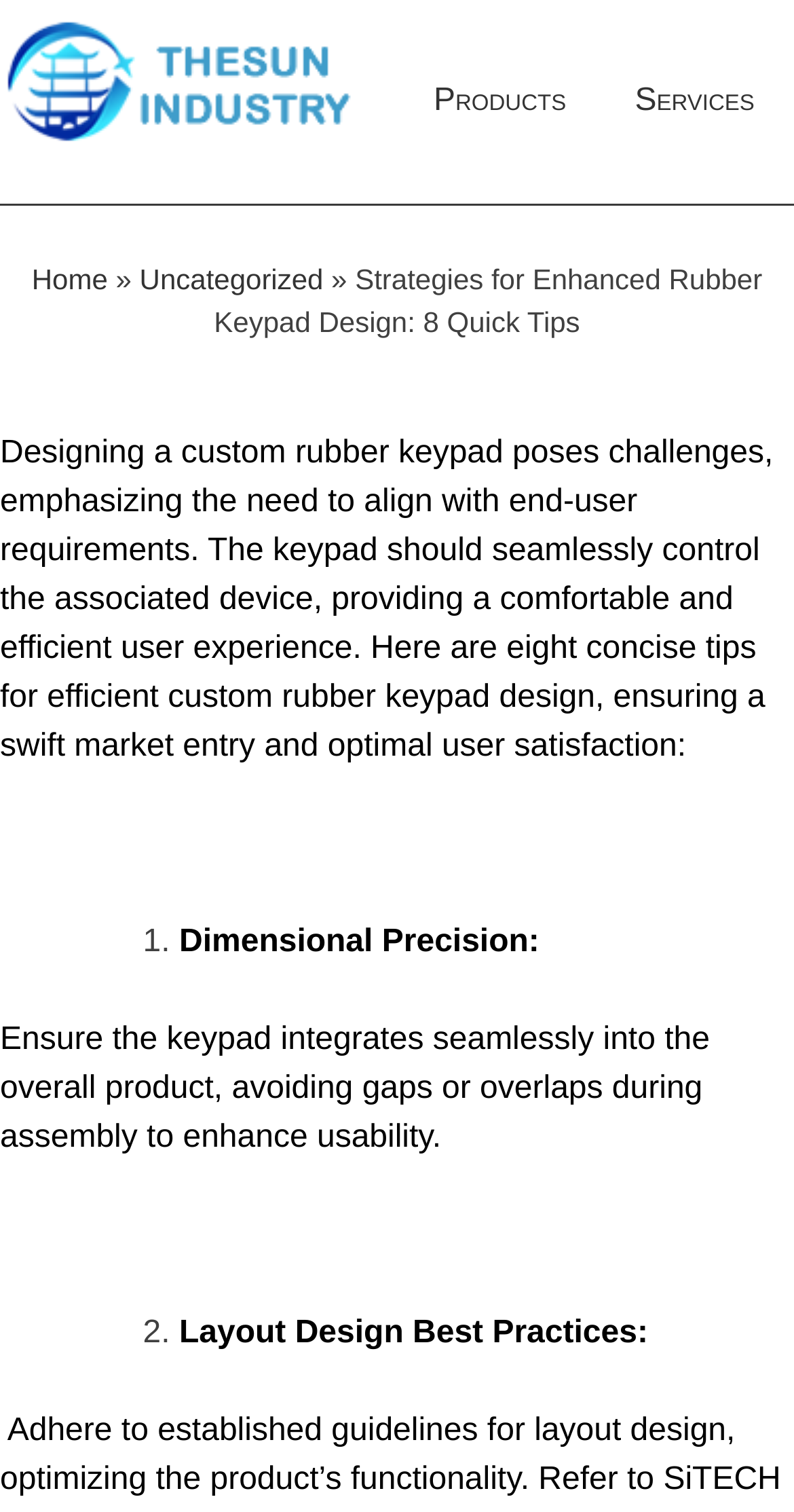Utilize the details in the image to give a detailed response to the question: What is the first tip for efficient custom rubber keypad design?

The webpage lists eight concise tips for efficient custom rubber keypad design. The first tip is 'Dimensional Precision', which emphasizes the importance of ensuring the keypad integrates seamlessly into the overall product, avoiding gaps or overlaps during assembly to enhance usability.